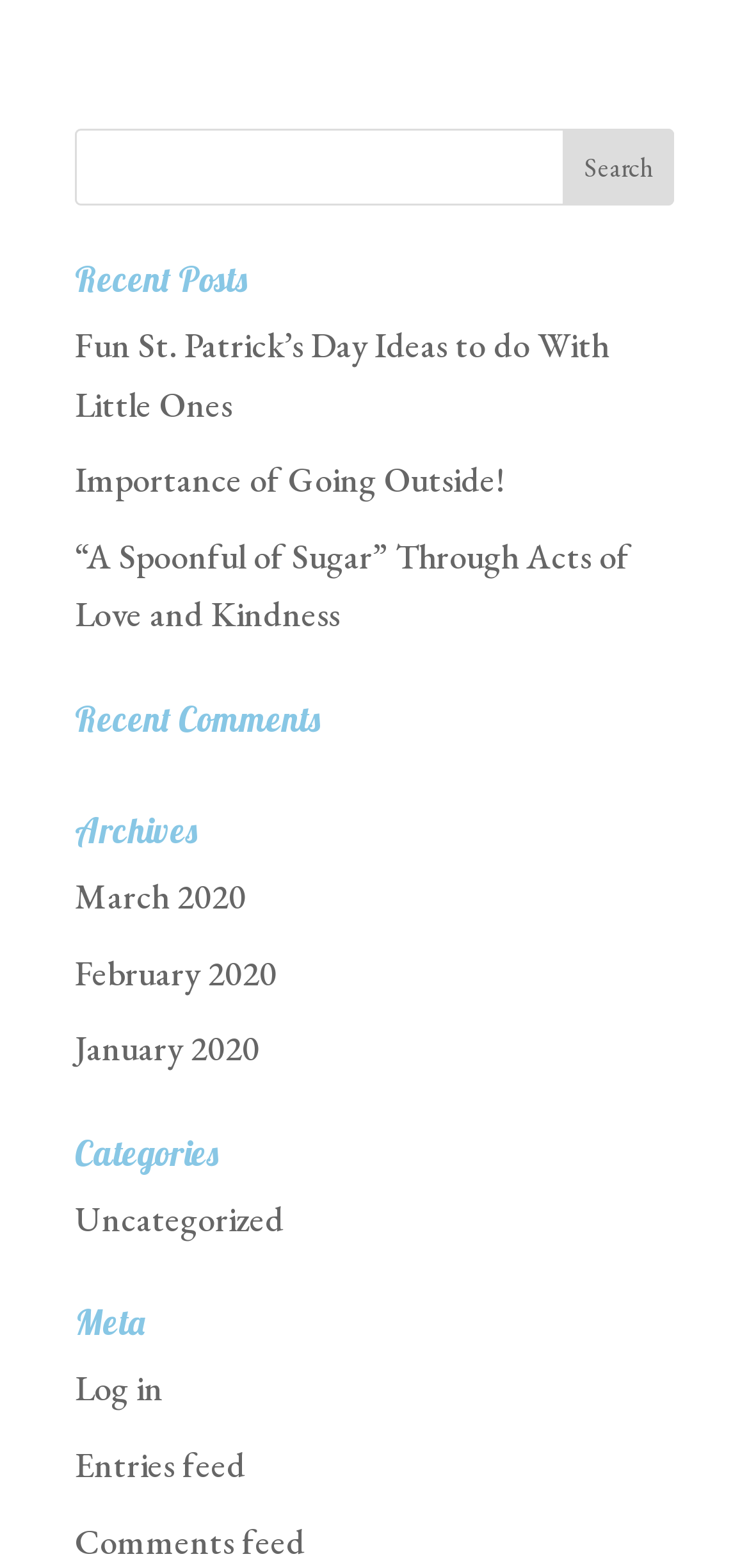What is the purpose of the 'Log in' link?
Using the image as a reference, give an elaborate response to the question.

The 'Log in' link is located at the bottom of the webpage, and it suggests that users need to log in to access certain features or content on the website. This is a common feature on websites that require user authentication.